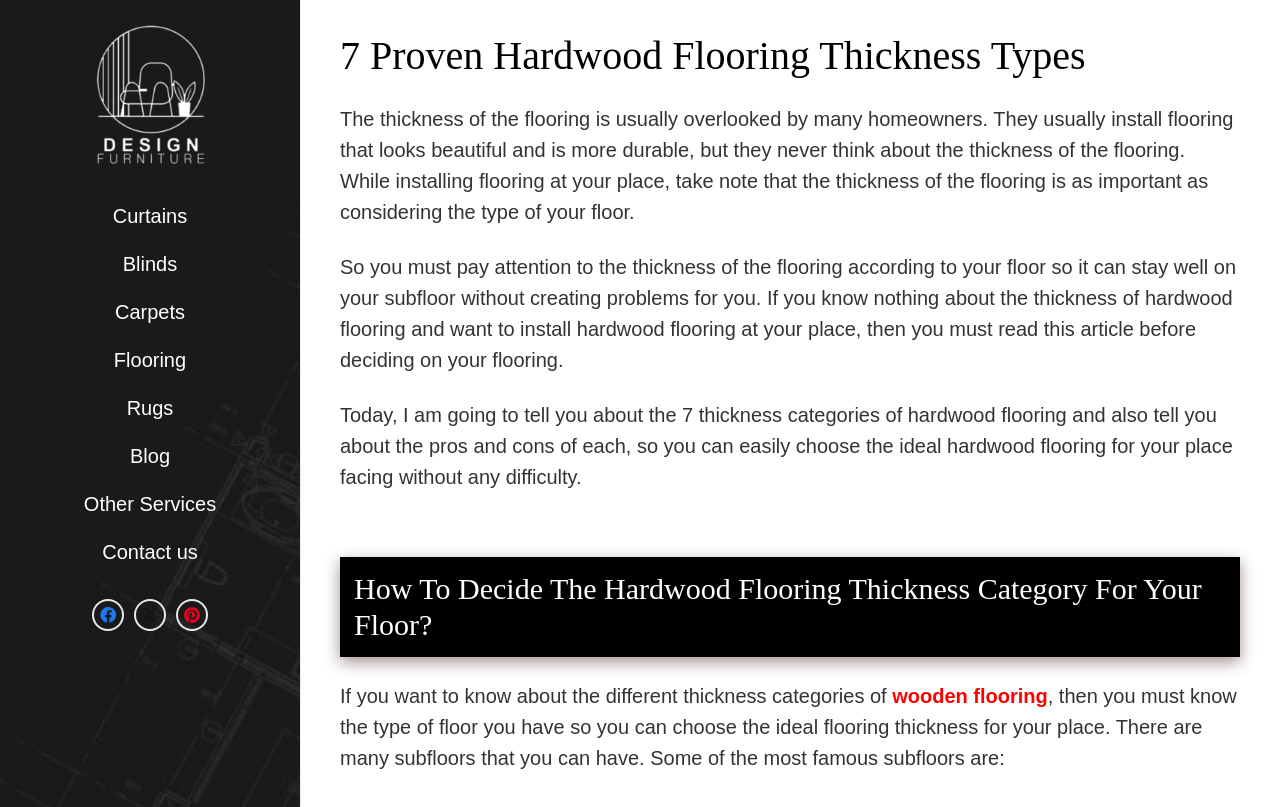Identify the bounding box for the described UI element: "aria-label="Twitter" title="Twitter"".

[0.105, 0.742, 0.13, 0.782]